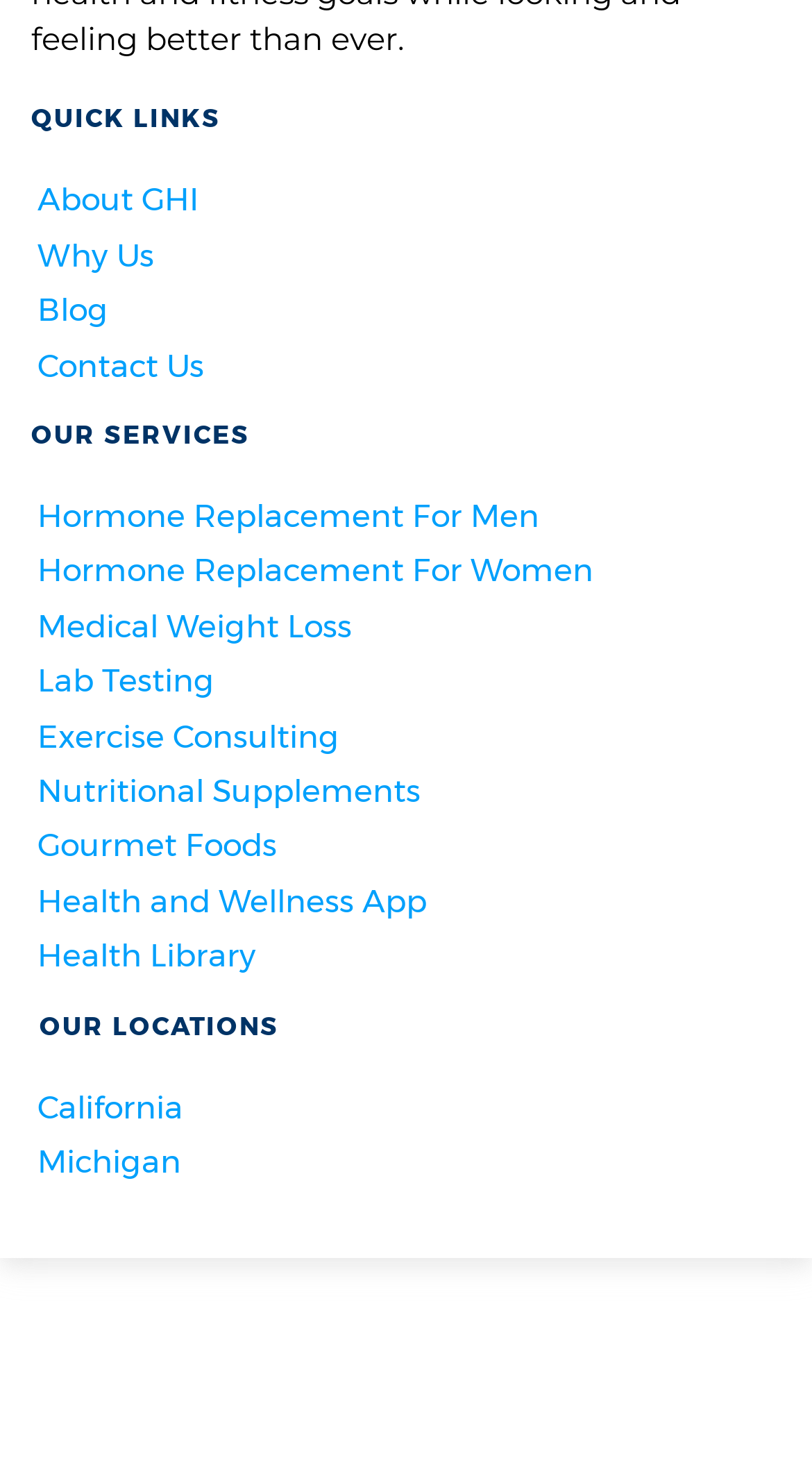How many locations are listed?
Using the image as a reference, give an elaborate response to the question.

I counted the number of links under the 'OUR LOCATIONS' heading, which are 'California' and 'Michigan'. There are 2 locations listed.